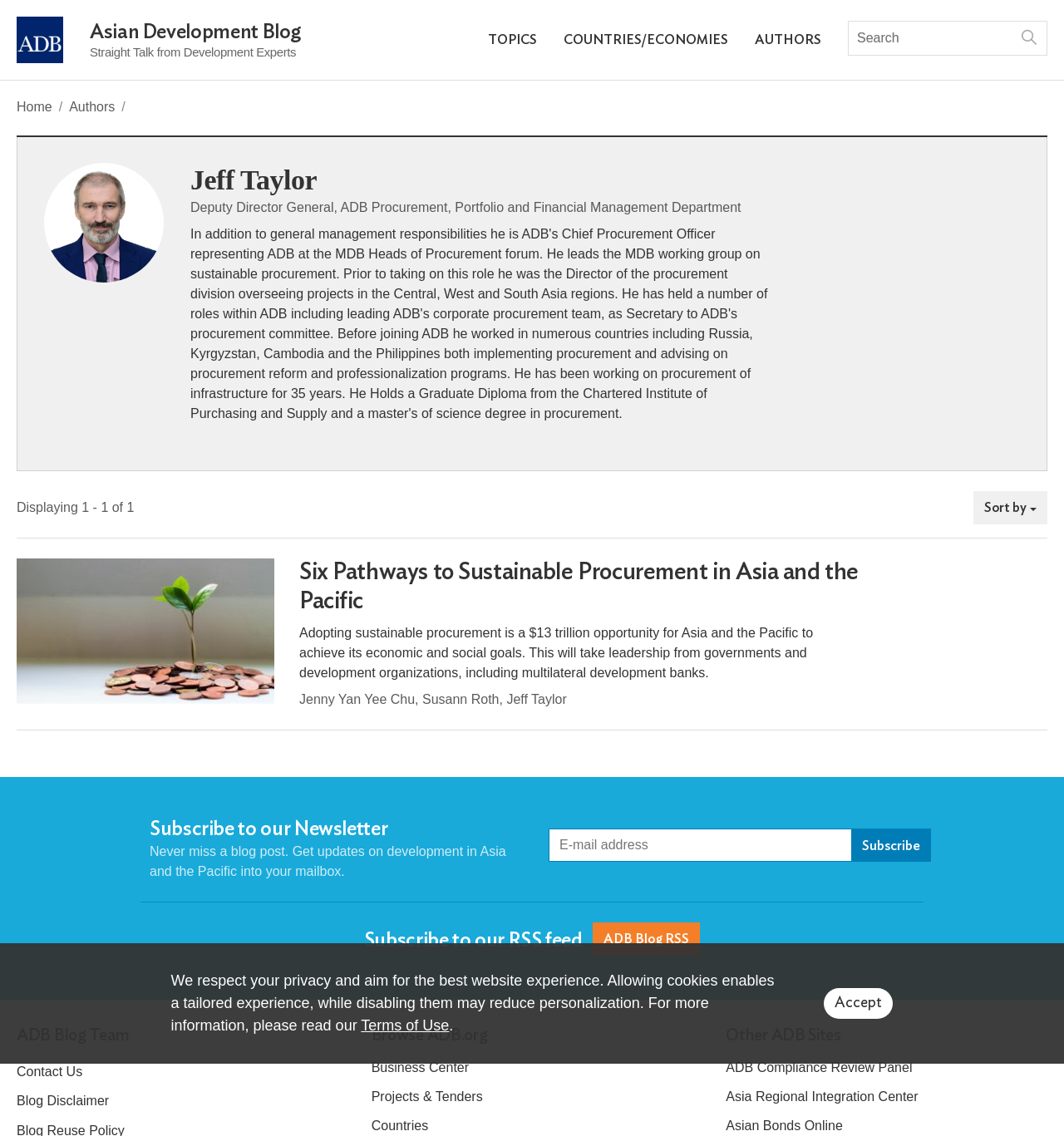Please specify the bounding box coordinates of the element that should be clicked to execute the given instruction: 'Compare Speechify with other top products'. Ensure the coordinates are four float numbers between 0 and 1, expressed as [left, top, right, bottom].

None